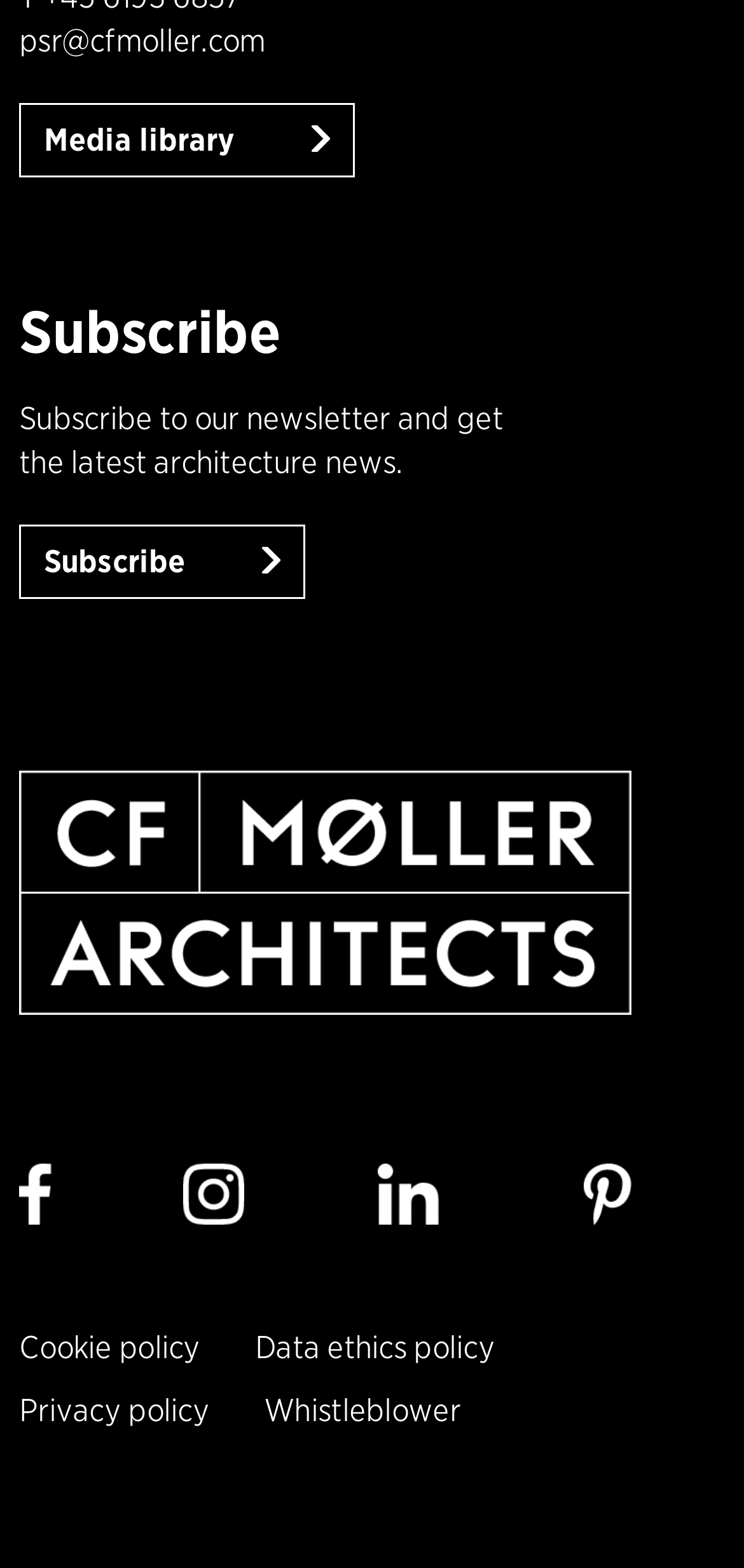Kindly determine the bounding box coordinates for the clickable area to achieve the given instruction: "Visit C.F. Møller's Facebook page".

[0.026, 0.742, 0.069, 0.78]